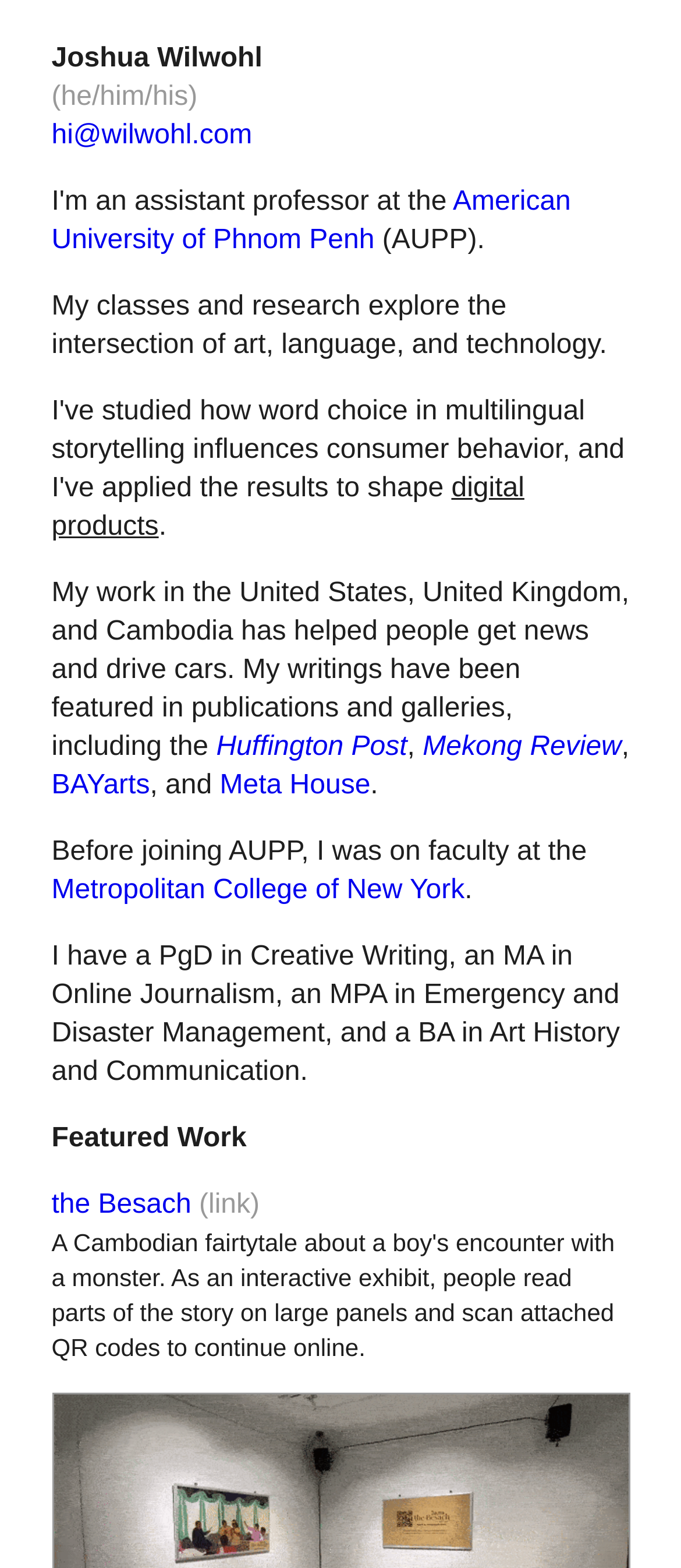What is the name of the university where the author works?
Please ensure your answer to the question is detailed and covers all necessary aspects.

I found the university name by looking at the link element with the text 'American University of Phnom Penh' which is located at the top of the page, below the author's name and email address.